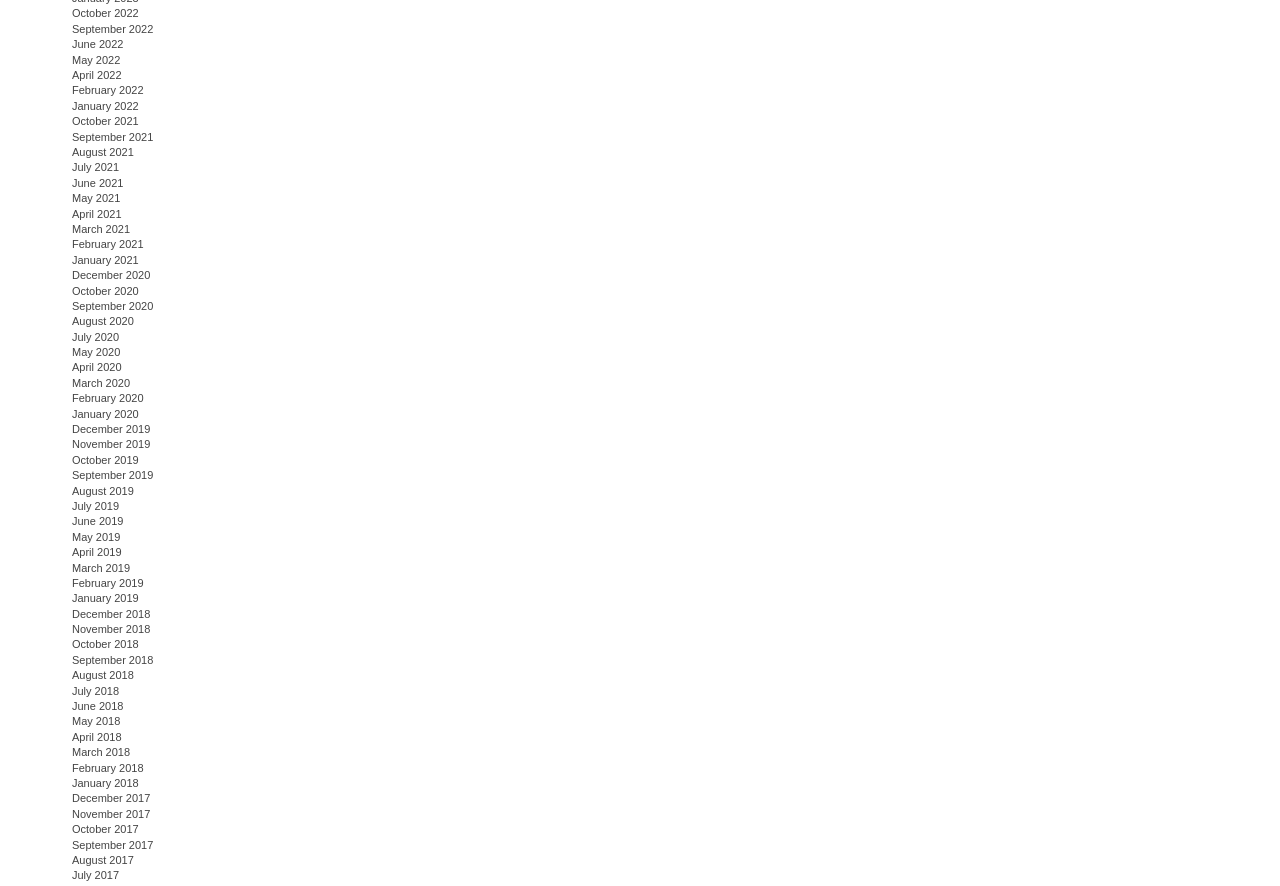Please answer the following question using a single word or phrase: 
What is the earliest month listed?

July 2017